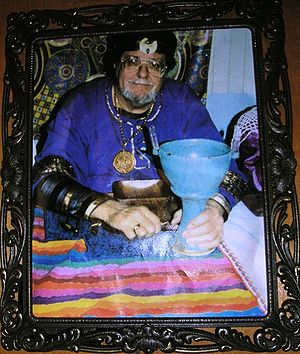Answer with a single word or phrase: 
What is the background of the image?

Intricate patterns